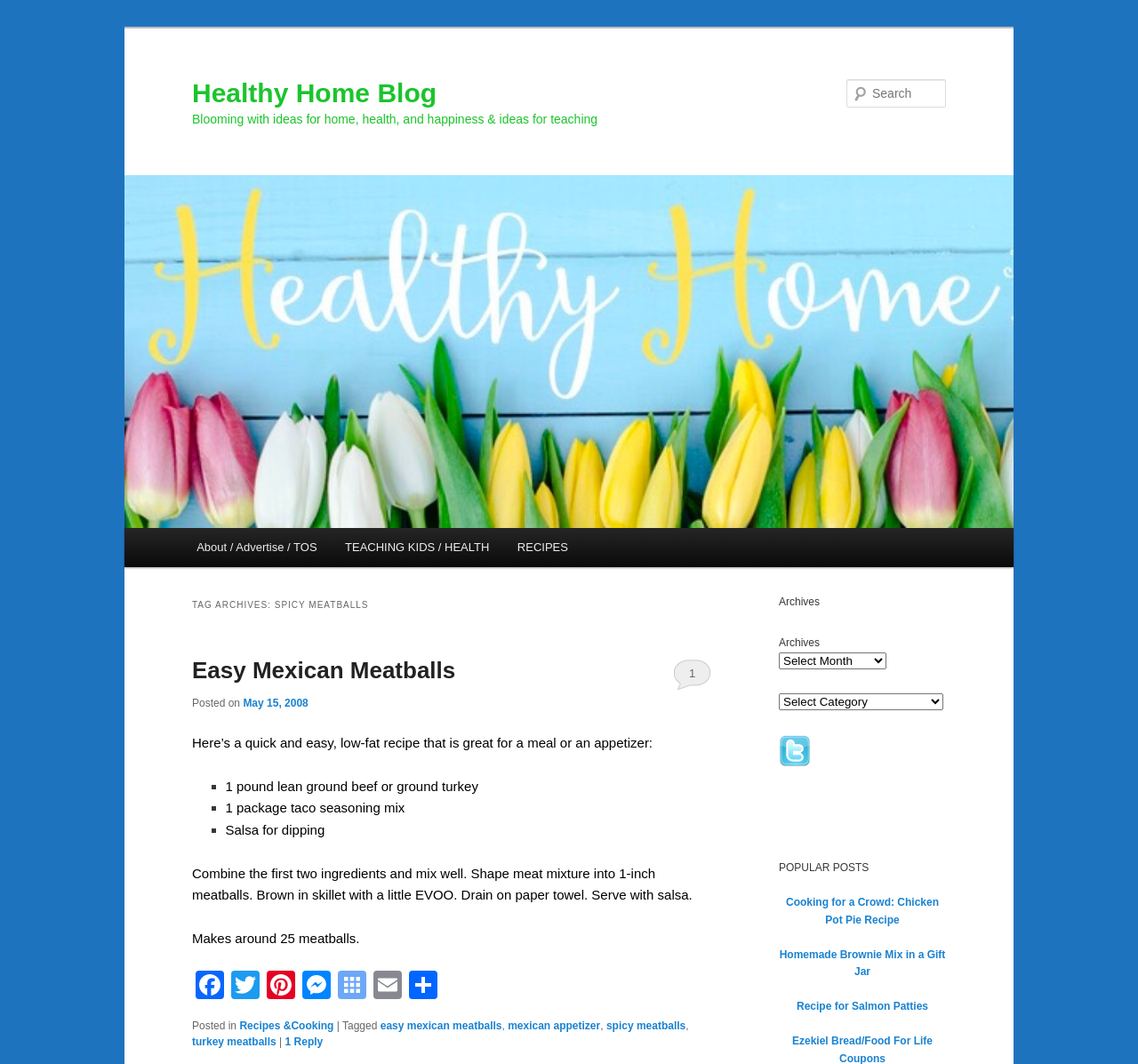Use a single word or phrase to answer the question: What is the title of the blog?

Healthy Home Blog